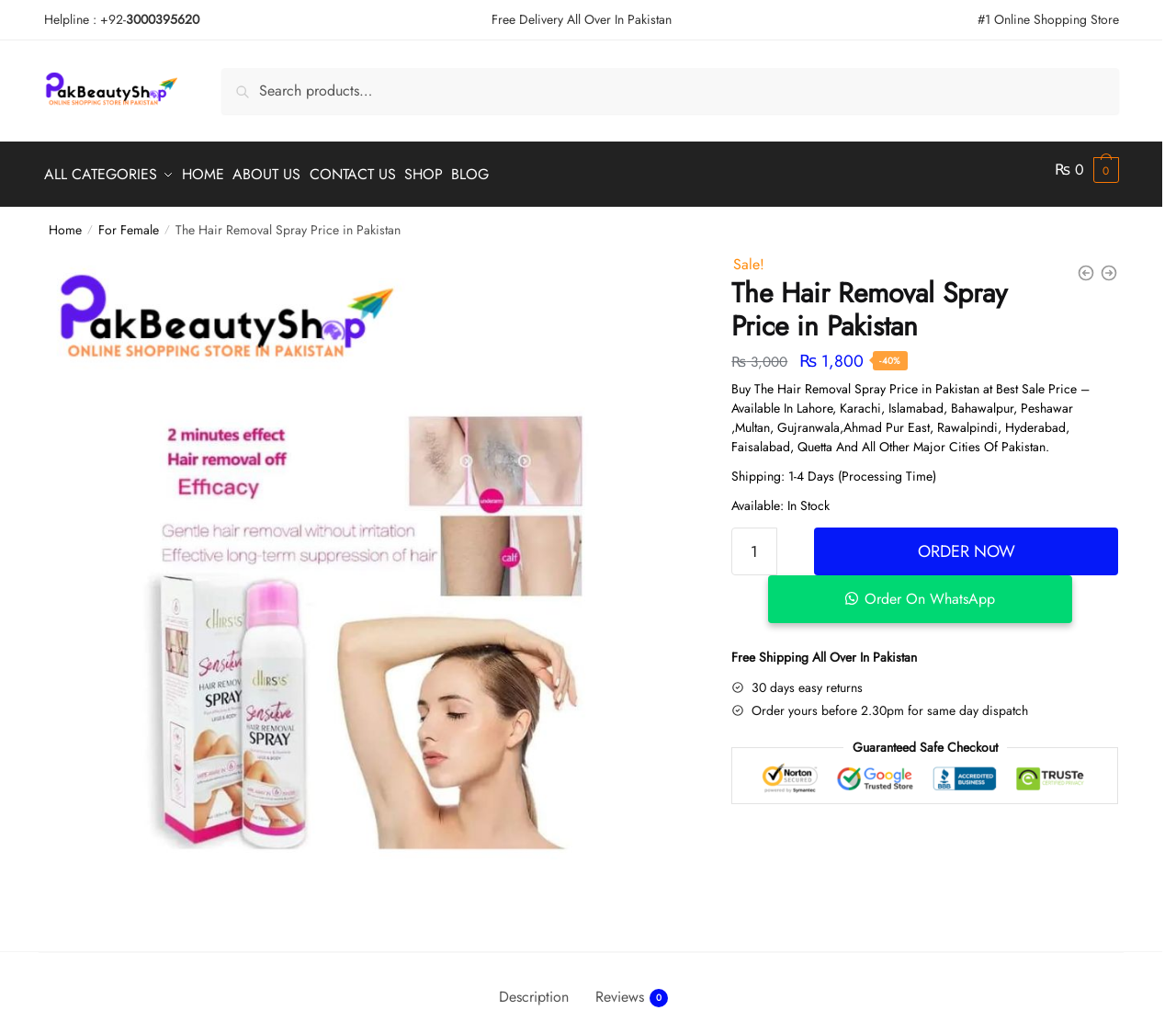Please specify the bounding box coordinates of the clickable region to carry out the following instruction: "Search for products". The coordinates should be four float numbers between 0 and 1, in the format [left, top, right, bottom].

[0.189, 0.066, 0.951, 0.111]